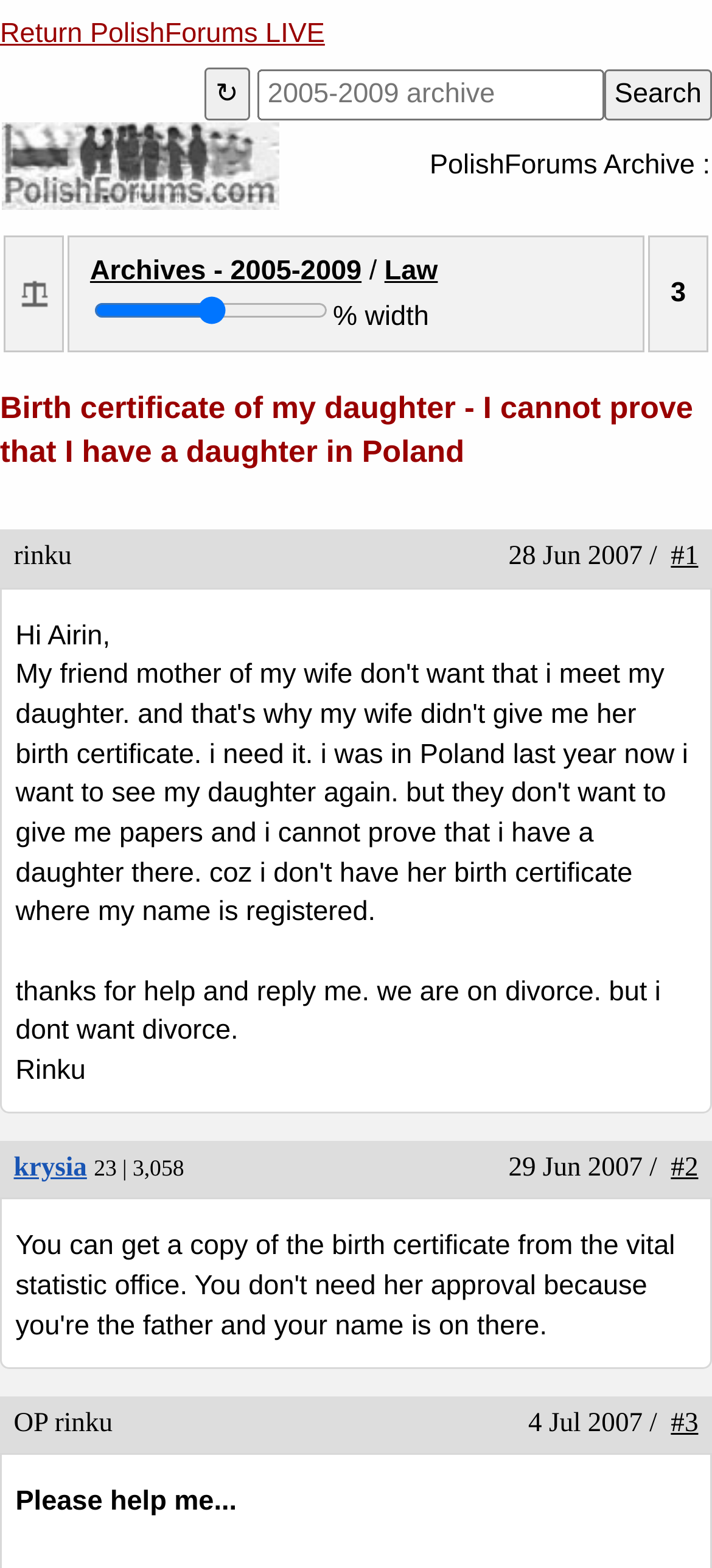Respond with a single word or phrase:
What is the name of the forum section where the thread is located?

Archives - 2005-2009